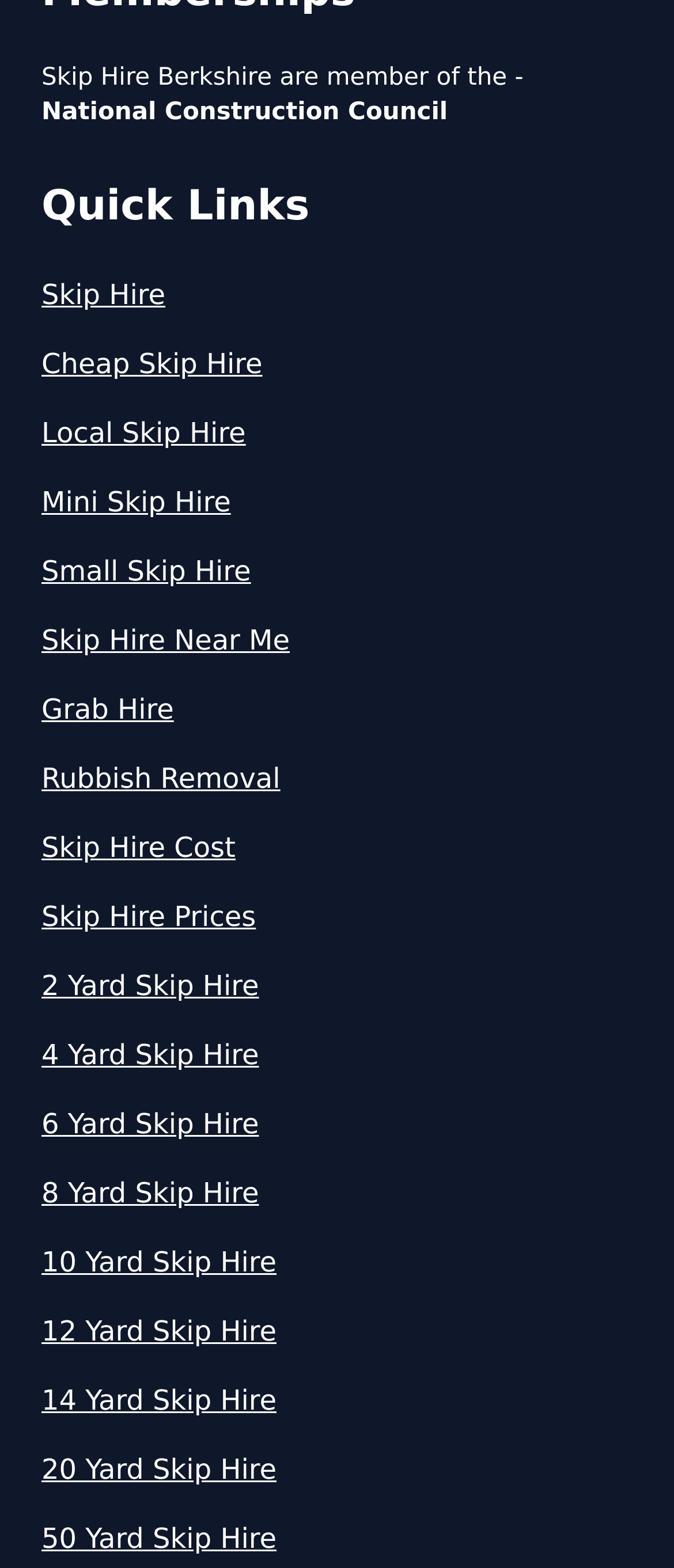Locate the bounding box coordinates of the element that needs to be clicked to carry out the instruction: "Go to Skip Hire page". The coordinates should be given as four float numbers ranging from 0 to 1, i.e., [left, top, right, bottom].

[0.062, 0.175, 0.938, 0.202]